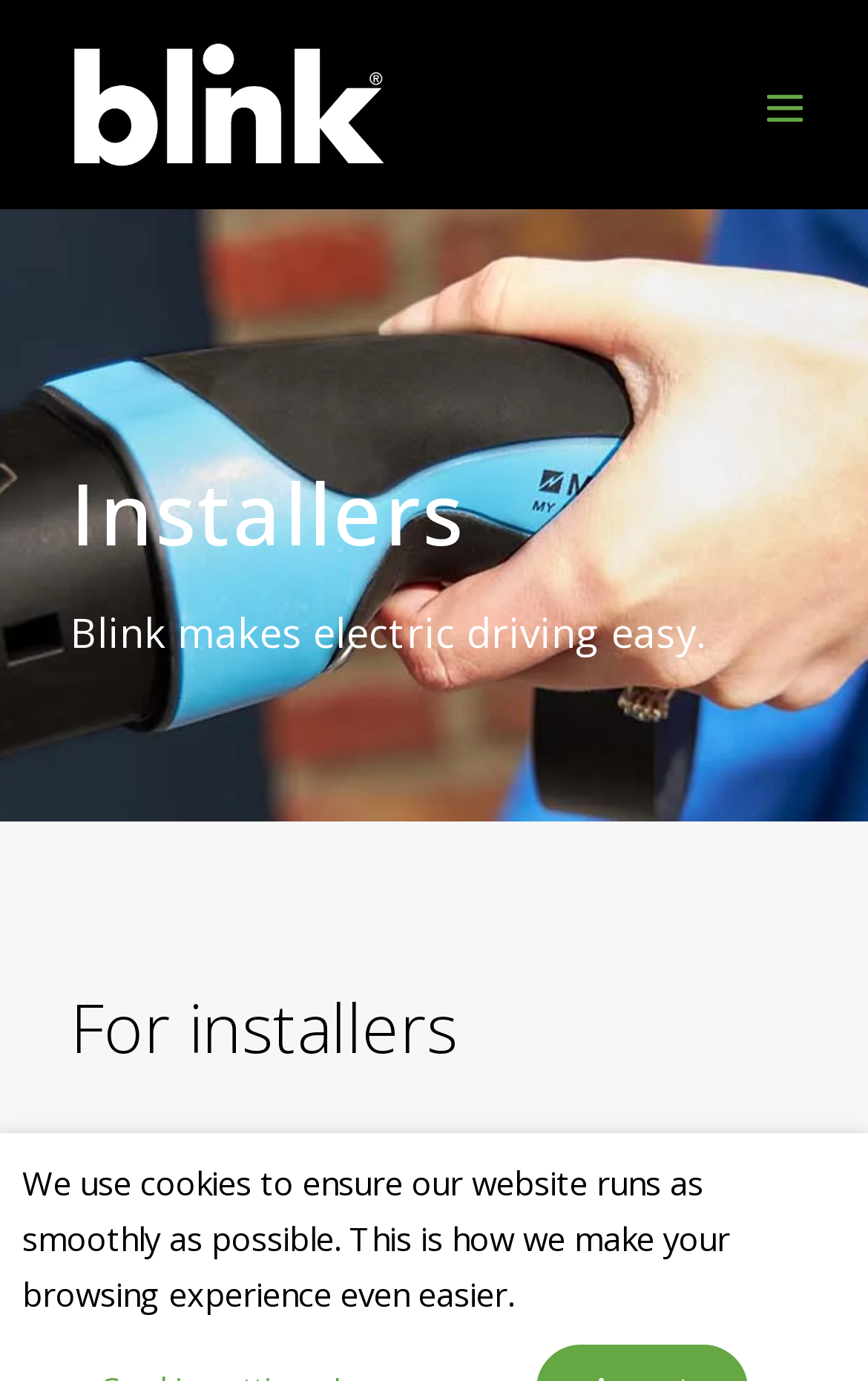Respond to the question below with a single word or phrase:
What is the name of the company?

Blink Charging